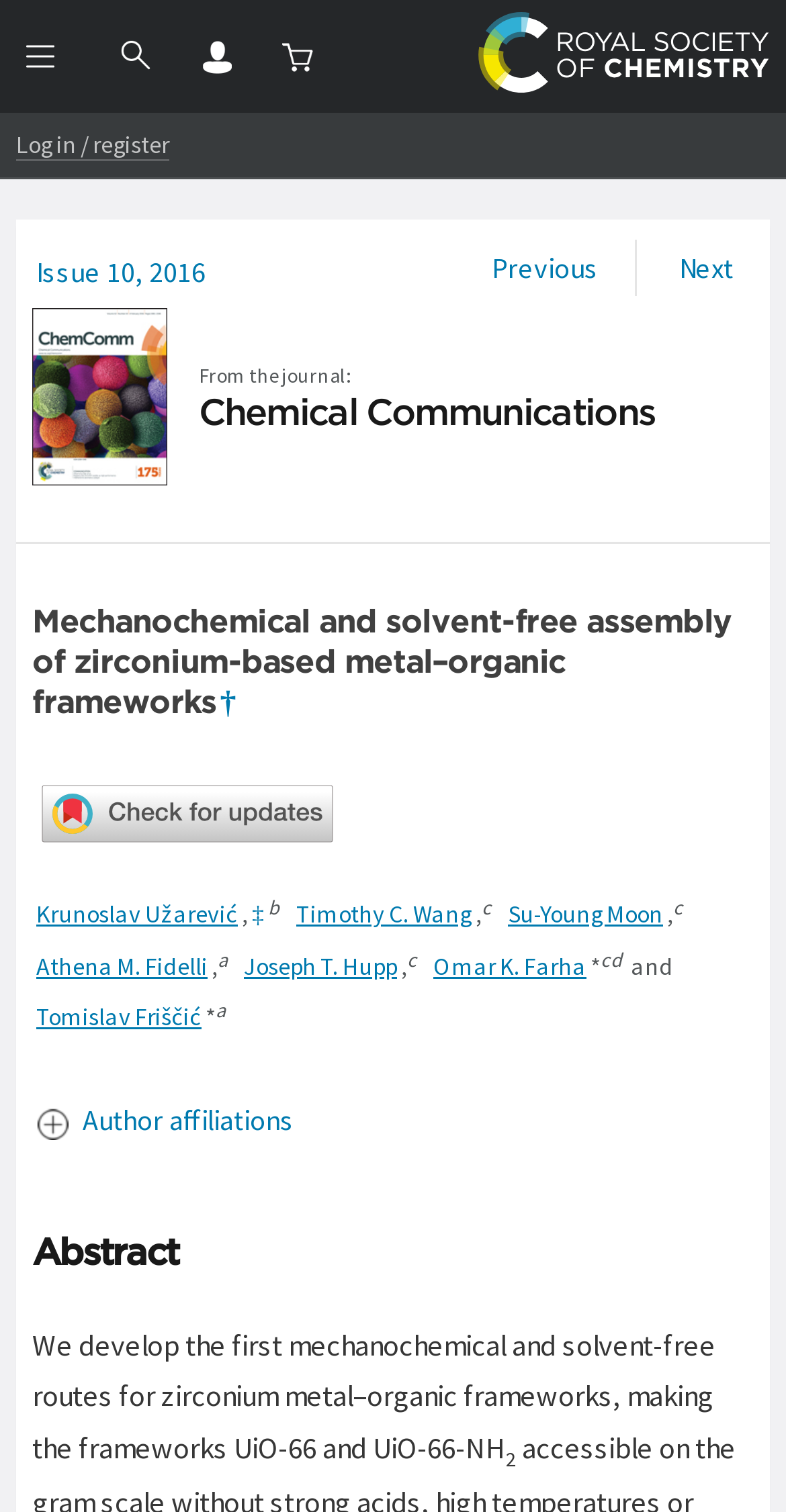Determine the bounding box coordinates of the clickable region to follow the instruction: "Search".

[0.123, 0.011, 0.226, 0.064]